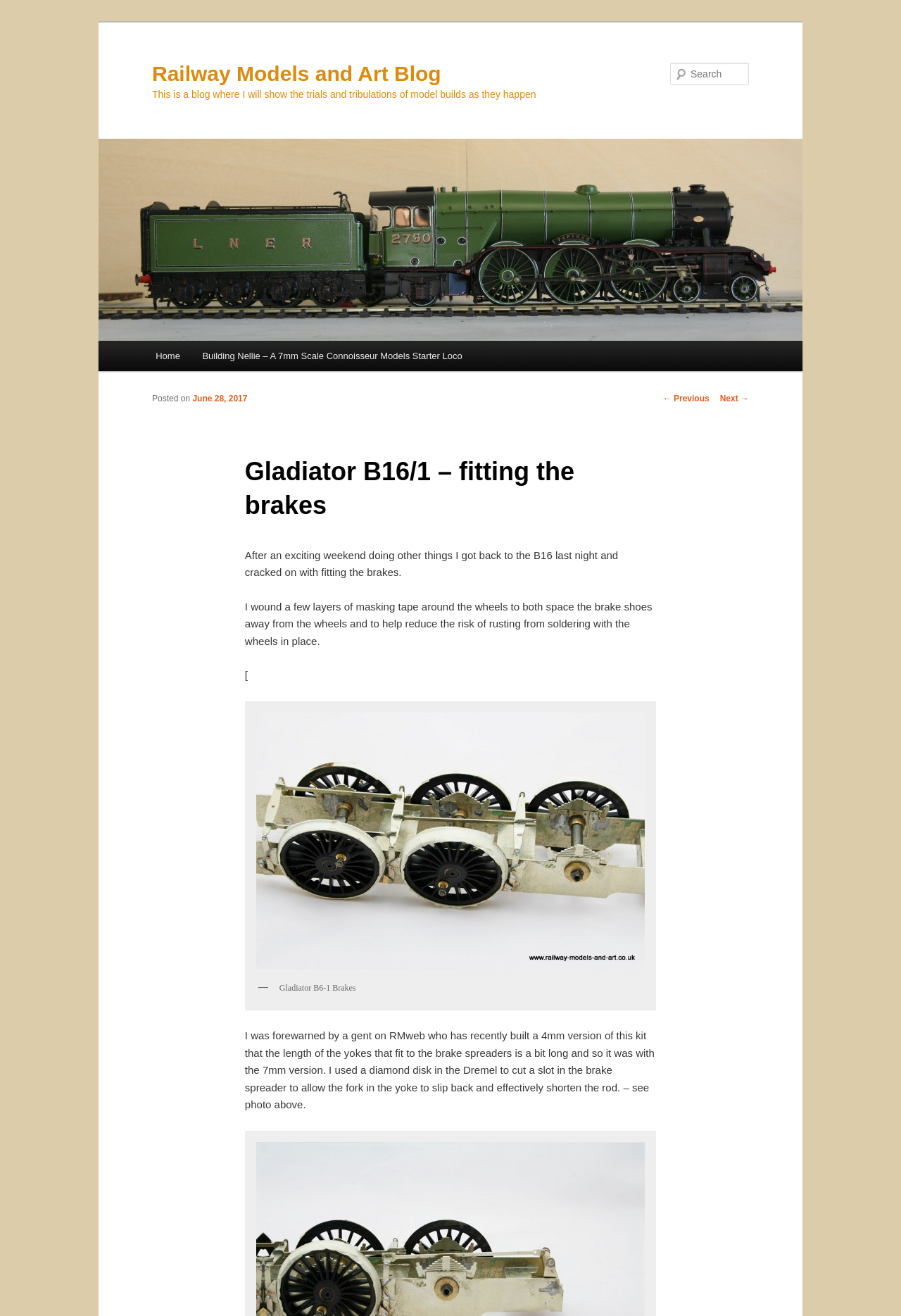Find the bounding box coordinates of the element I should click to carry out the following instruction: "Click the 'Railway Models and Art Blog' link".

[0.169, 0.047, 0.49, 0.065]